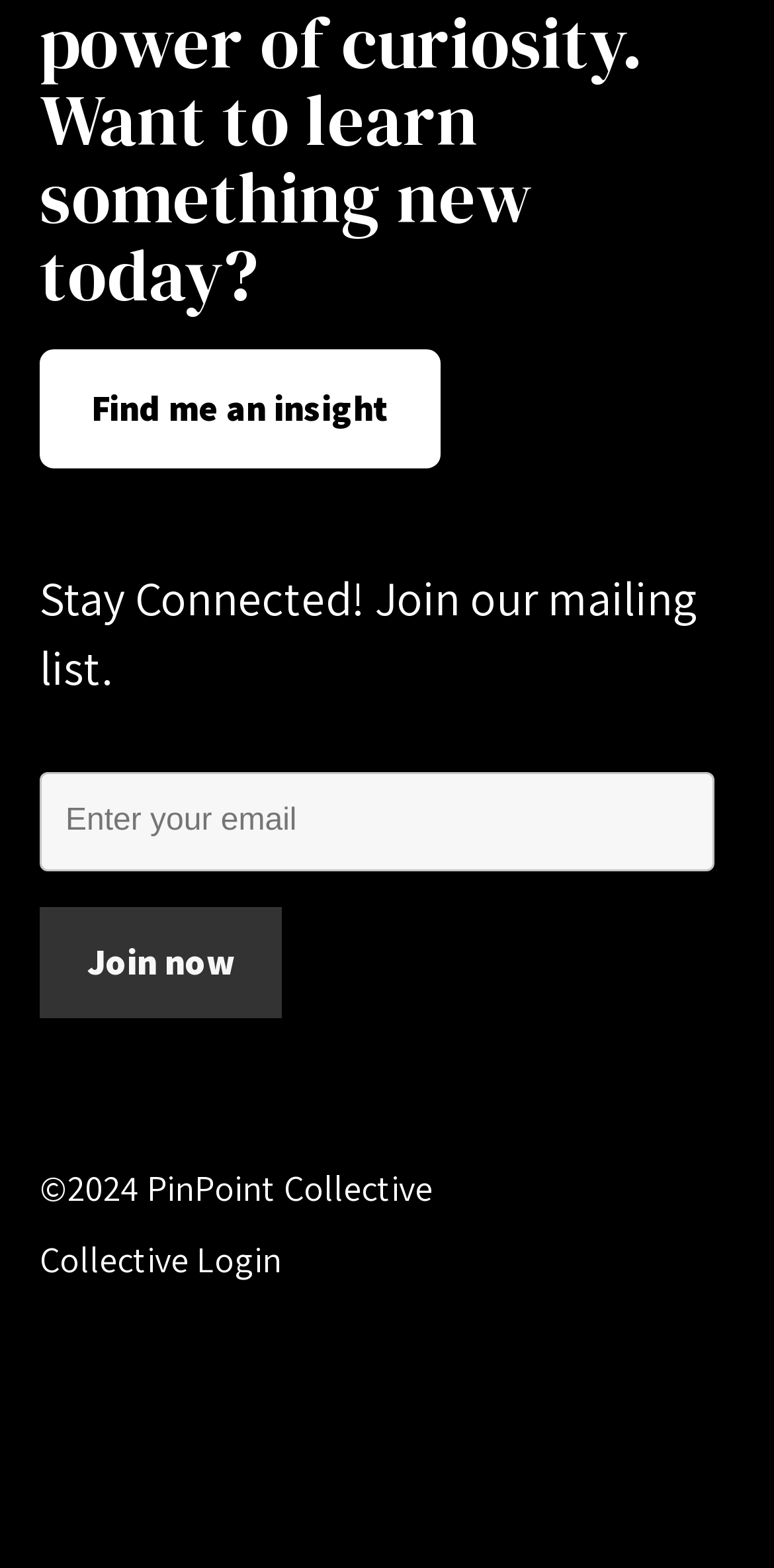Bounding box coordinates are specified in the format (top-left x, top-left y, bottom-right x, bottom-right y). All values are floating point numbers bounded between 0 and 1. Please provide the bounding box coordinate of the region this sentence describes: aria-describedby="nf-error-5" name="email" placeholder="Enter your email"

[0.051, 0.492, 0.923, 0.555]